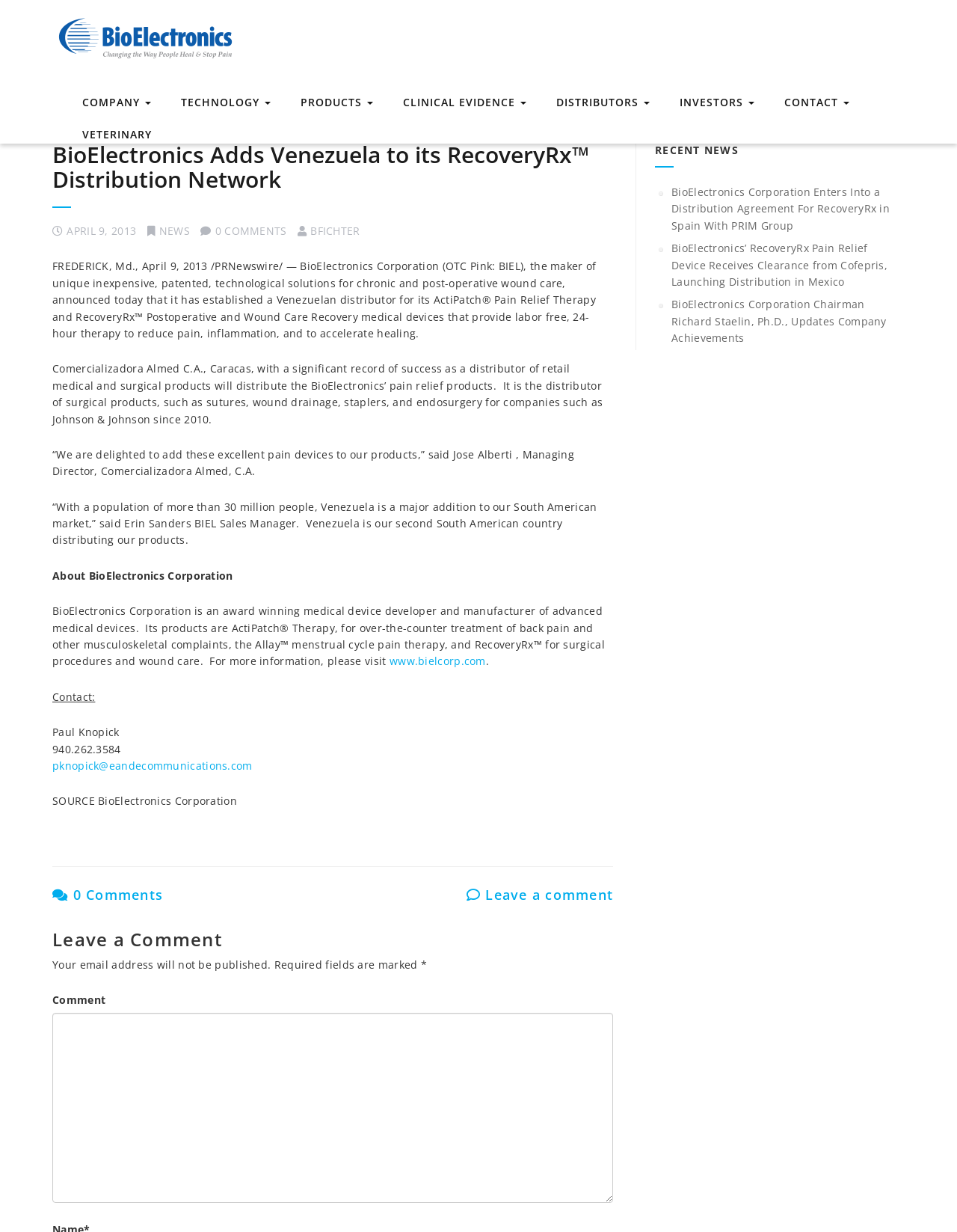Identify the bounding box coordinates for the region of the element that should be clicked to carry out the instruction: "Read the news article". The bounding box coordinates should be four float numbers between 0 and 1, i.e., [left, top, right, bottom].

[0.055, 0.115, 0.641, 0.175]